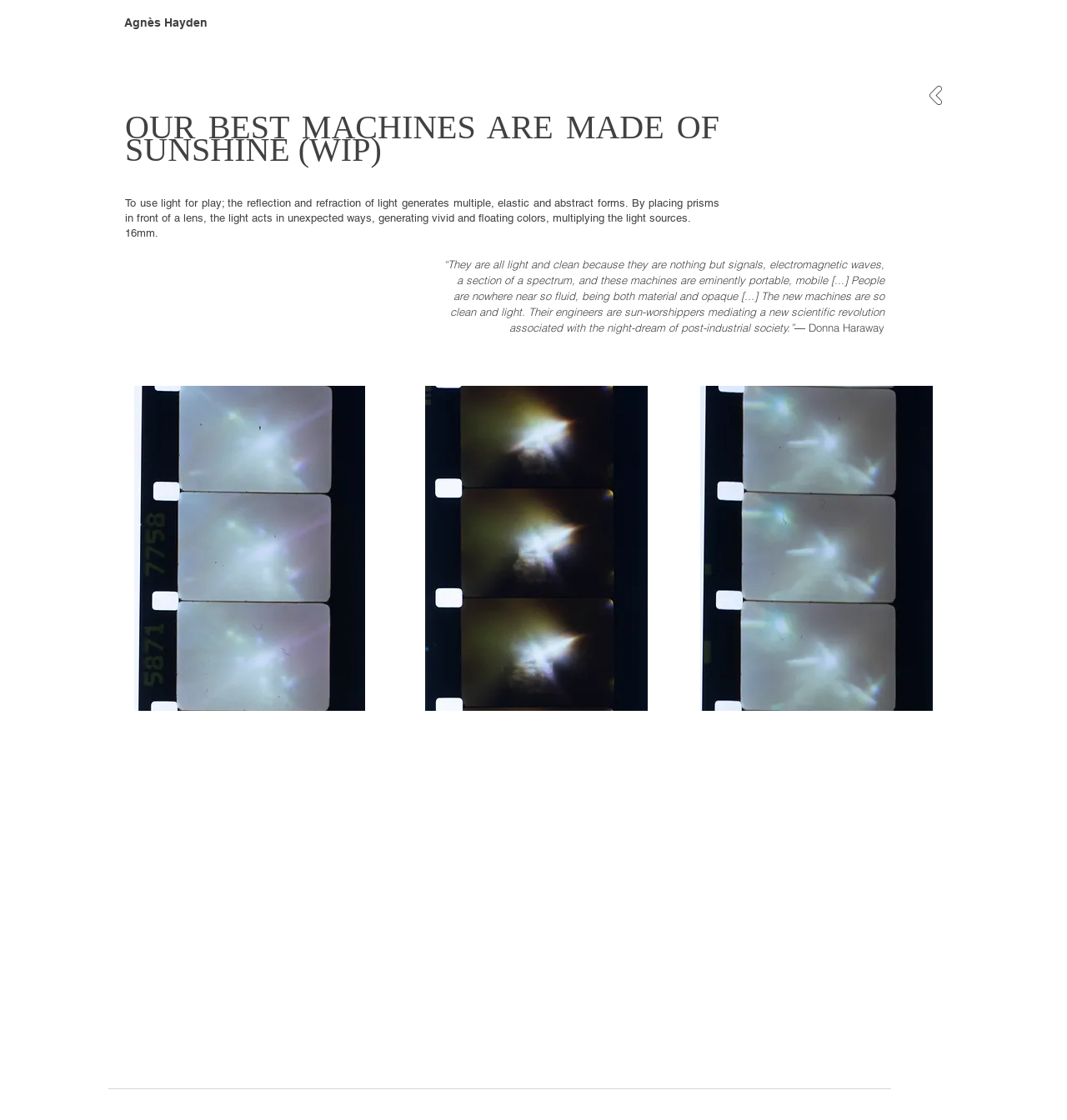What is the format of the machine description?
Refer to the image and give a detailed answer to the query.

The format of the machine description is 16mm, as indicated by the text '16mm.' at the end of the first heading.